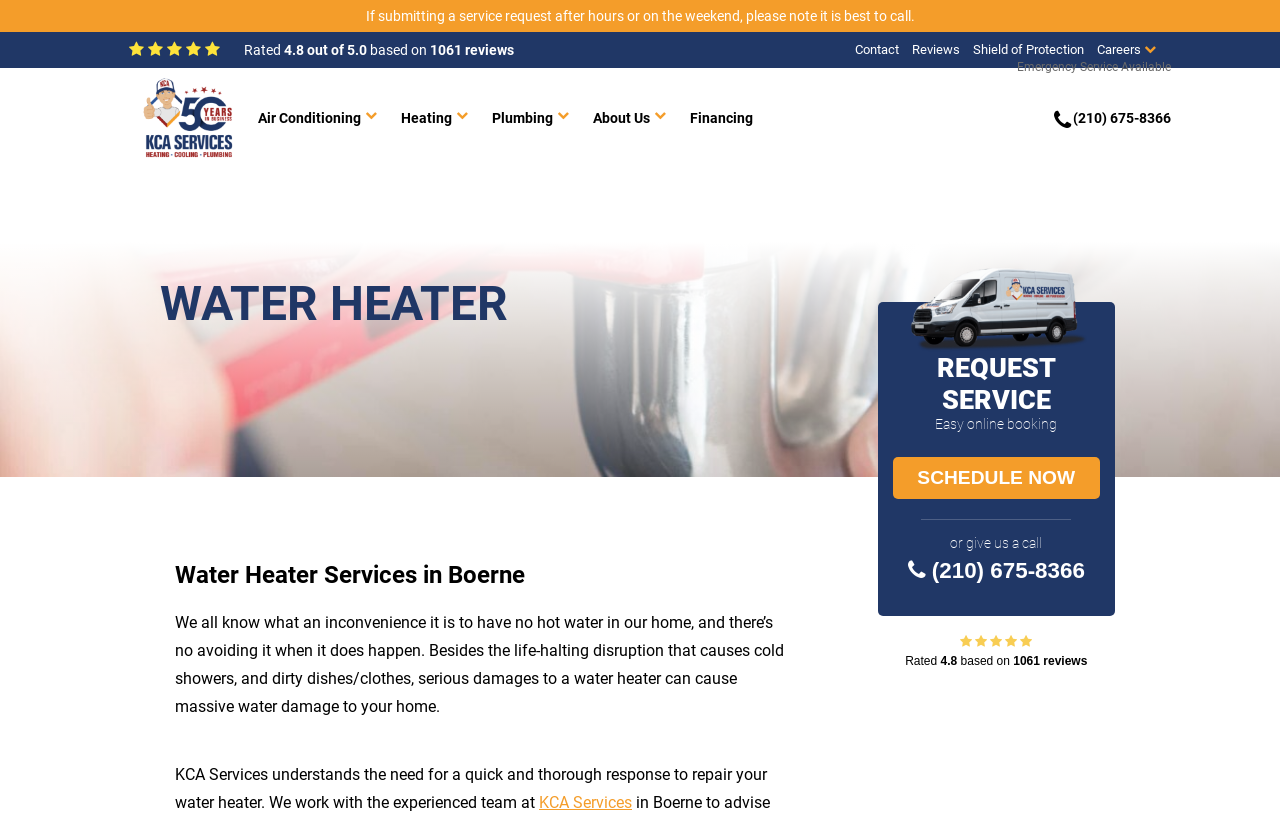Please find the bounding box coordinates of the element that needs to be clicked to perform the following instruction: "Click About Us". The bounding box coordinates should be four float numbers between 0 and 1, represented as [left, top, right, bottom].

[0.463, 0.098, 0.508, 0.19]